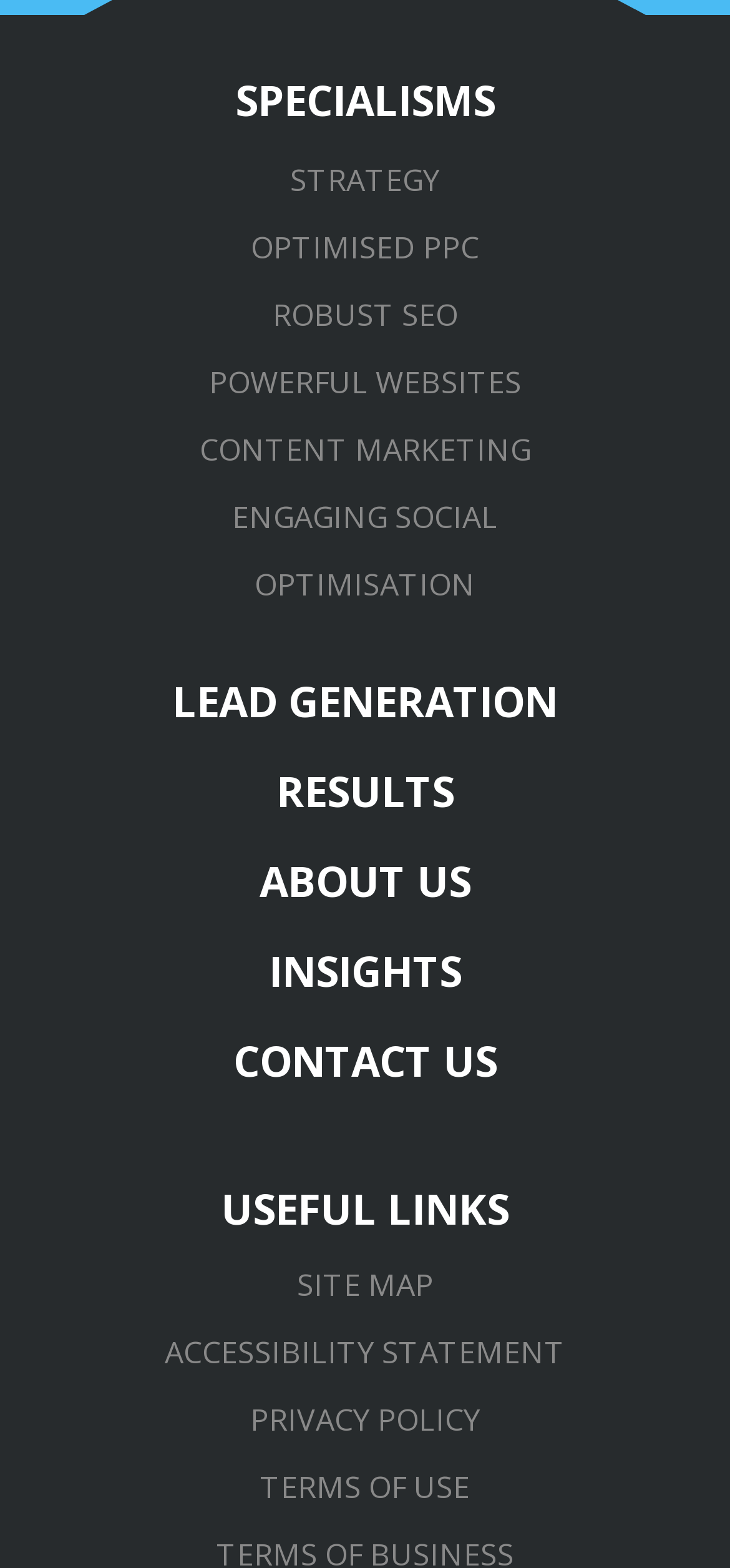What is the purpose of the 'USEFUL LINKS' section?
Using the visual information from the image, give a one-word or short-phrase answer.

Provide additional resources